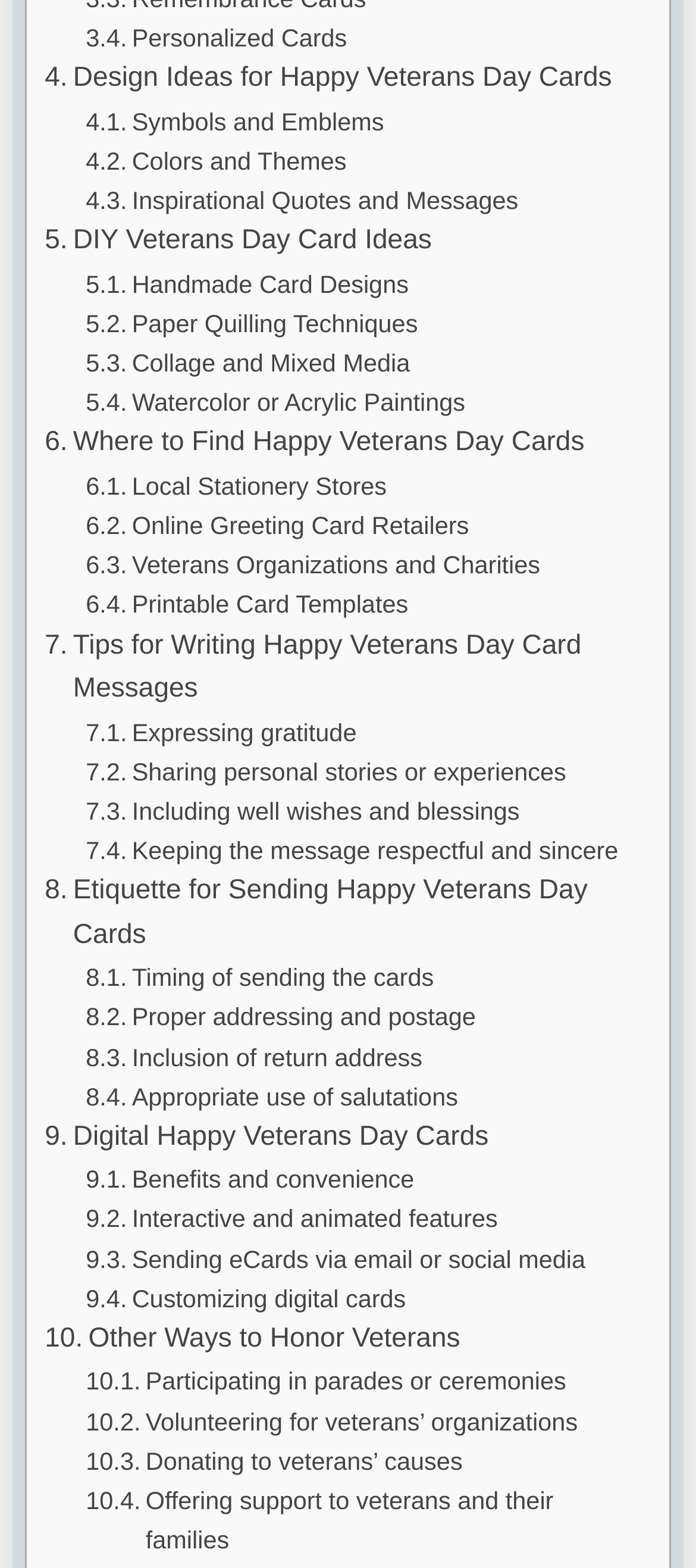Find the bounding box coordinates for the element that must be clicked to complete the instruction: "Explore 'Inspirational Quotes and Messages'". The coordinates should be four float numbers between 0 and 1, indicated as [left, top, right, bottom].

[0.123, 0.115, 0.745, 0.141]